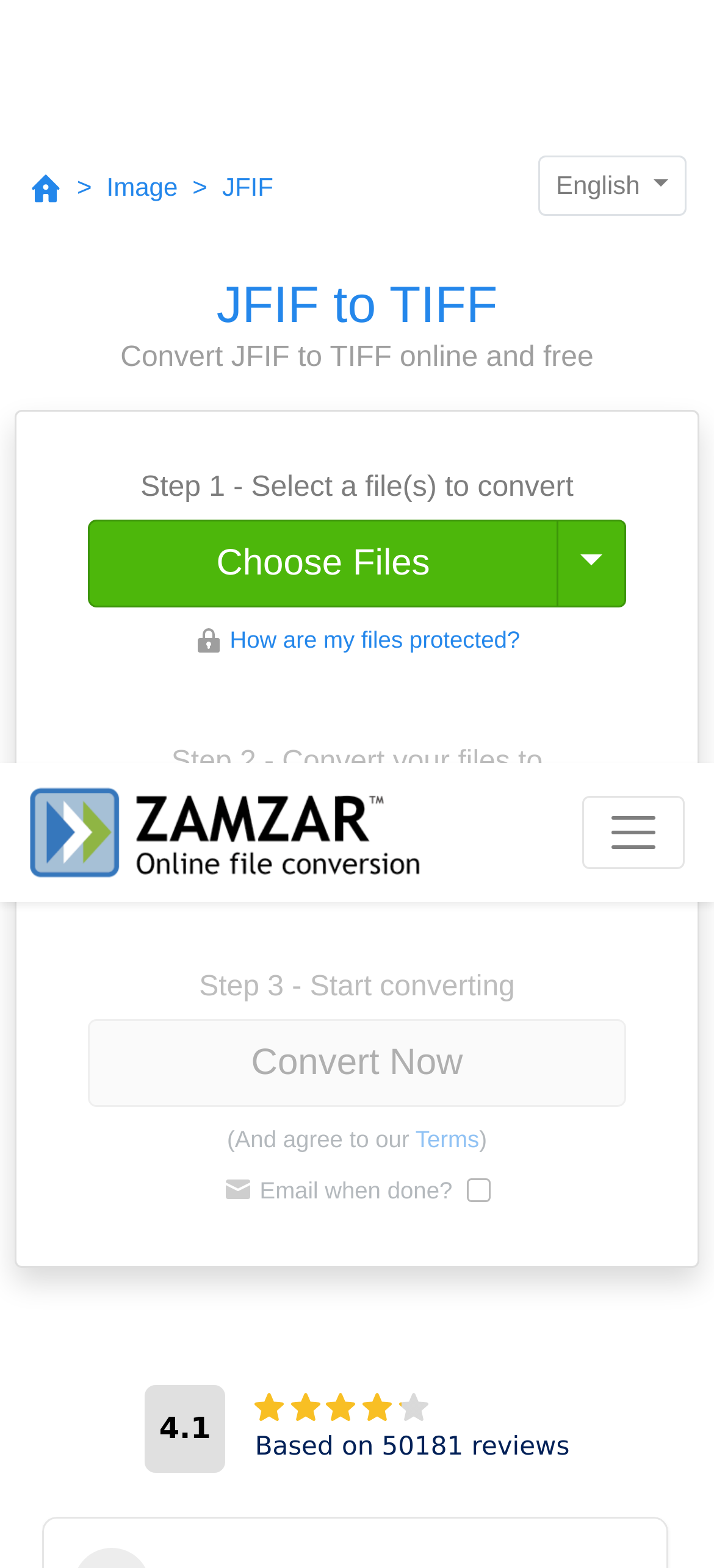Based on the image, provide a detailed response to the question:
What is the name of the online converter tool?

The name of the online converter tool can be found in the top-left corner of the webpage, where it says 'Zamzar - Video Converter, Audio Converter, Image Converter, eBook Converter'.